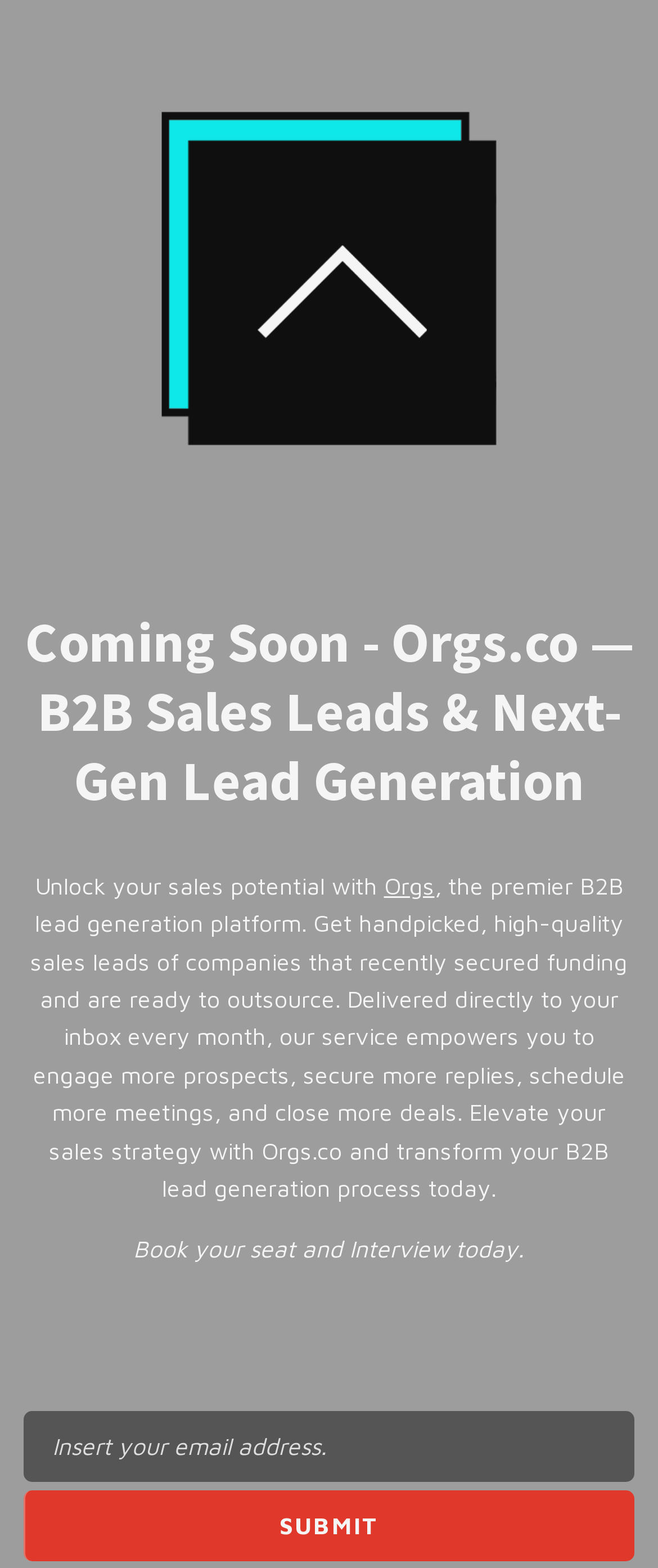Using the webpage screenshot, locate the HTML element that fits the following description and provide its bounding box: "Orgs".

[0.583, 0.555, 0.66, 0.574]